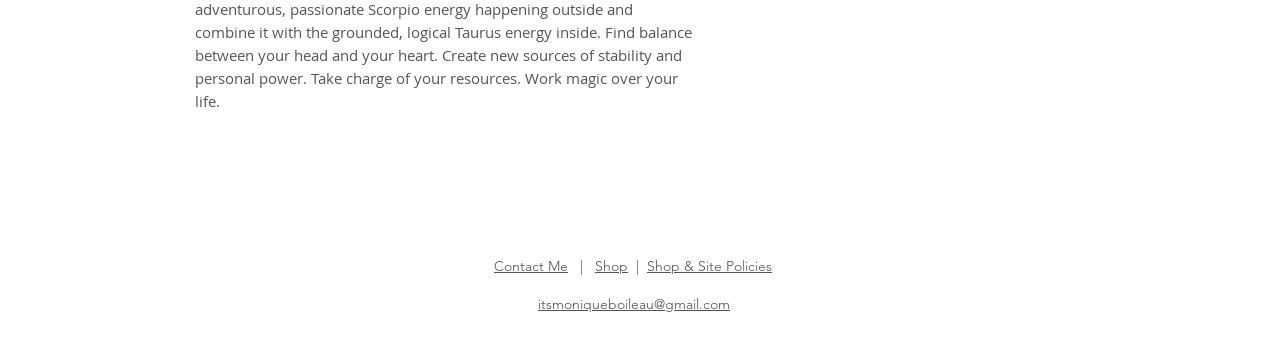Please identify the bounding box coordinates of the element that needs to be clicked to execute the following command: "Send an email". Provide the bounding box using four float numbers between 0 and 1, formatted as [left, top, right, bottom].

[0.42, 0.839, 0.57, 0.89]